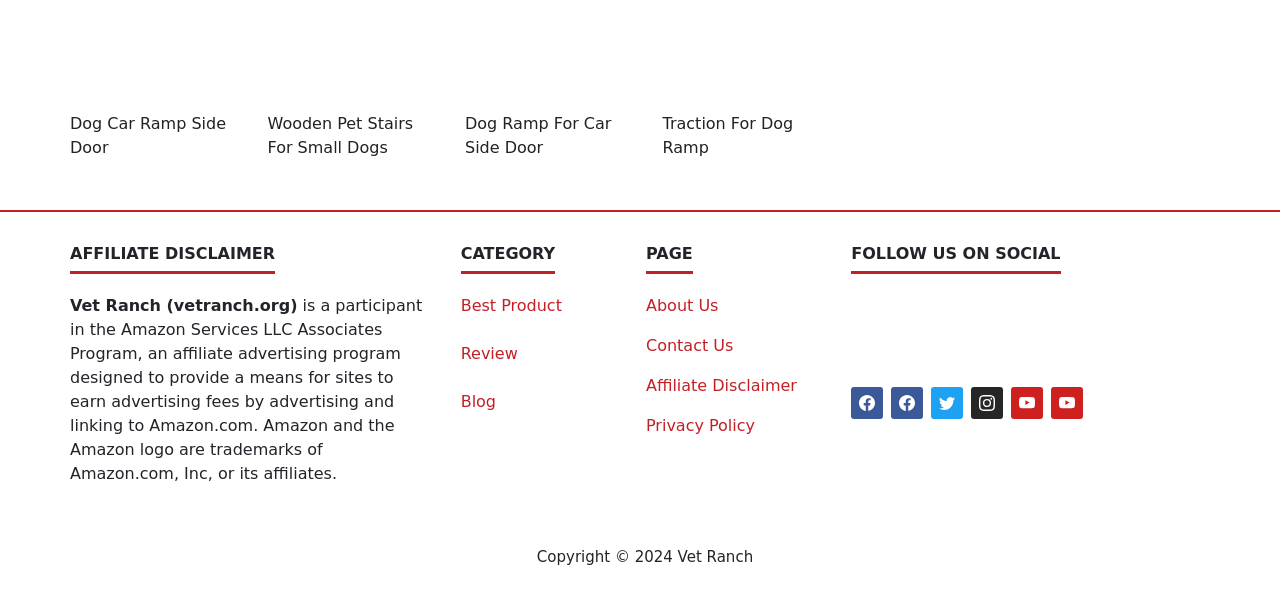What is the main topic of the webpage?
Could you please answer the question thoroughly and with as much detail as possible?

Based on the multiple headings and links on the webpage, such as 'Dog Car Ramp Side Door', 'Wooden Pet Stairs For Small Dogs', and 'Dog Ramp For Car Side Door', it can be inferred that the main topic of the webpage is related to dog ramps.